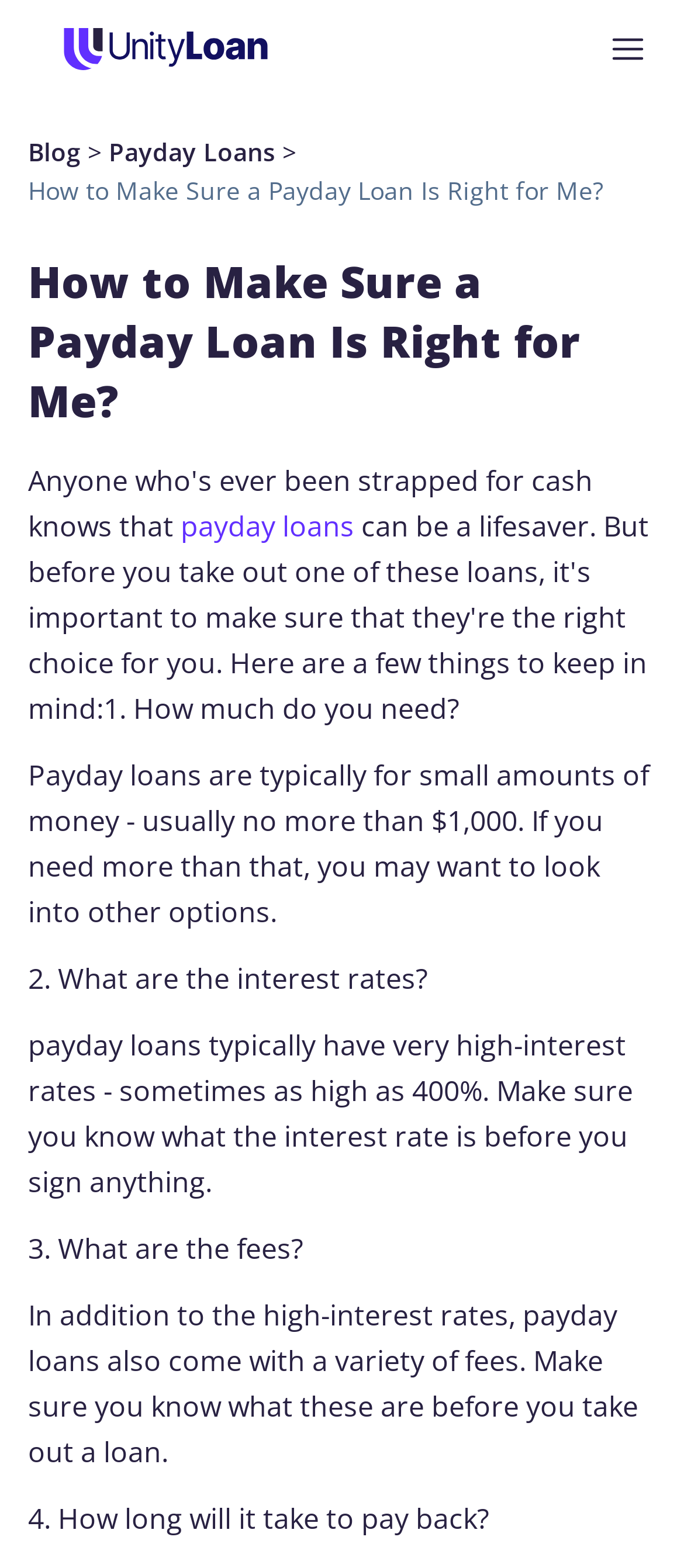Generate a thorough caption that explains the contents of the webpage.

The webpage is about payday loans, specifically discussing how to ensure a payday loan is right for an individual. At the top left of the page, there is a logo image and a link. To the right of the logo, there is a navigation menu with links to "Blog" and "Payday Loans". Below the navigation menu, there is a large heading that reads "How to Make Sure a Payday Loan Is Right for Me?".

Below the heading, there is a link to "payday loans" and a paragraph of text that explains the typical amount of money that can be borrowed through a payday loan. Following this, there are four sections of text, each with a numbered title and a brief description. The sections are titled "2. What are the interest rates?", "3. What are the fees?", and "4. How long will it take to pay back?". Each section provides information about the corresponding aspect of payday loans, including the high-interest rates and various fees associated with them.

At the top right of the page, there is another image. The overall content of the page is focused on providing information and guidance to individuals considering taking out a payday loan.